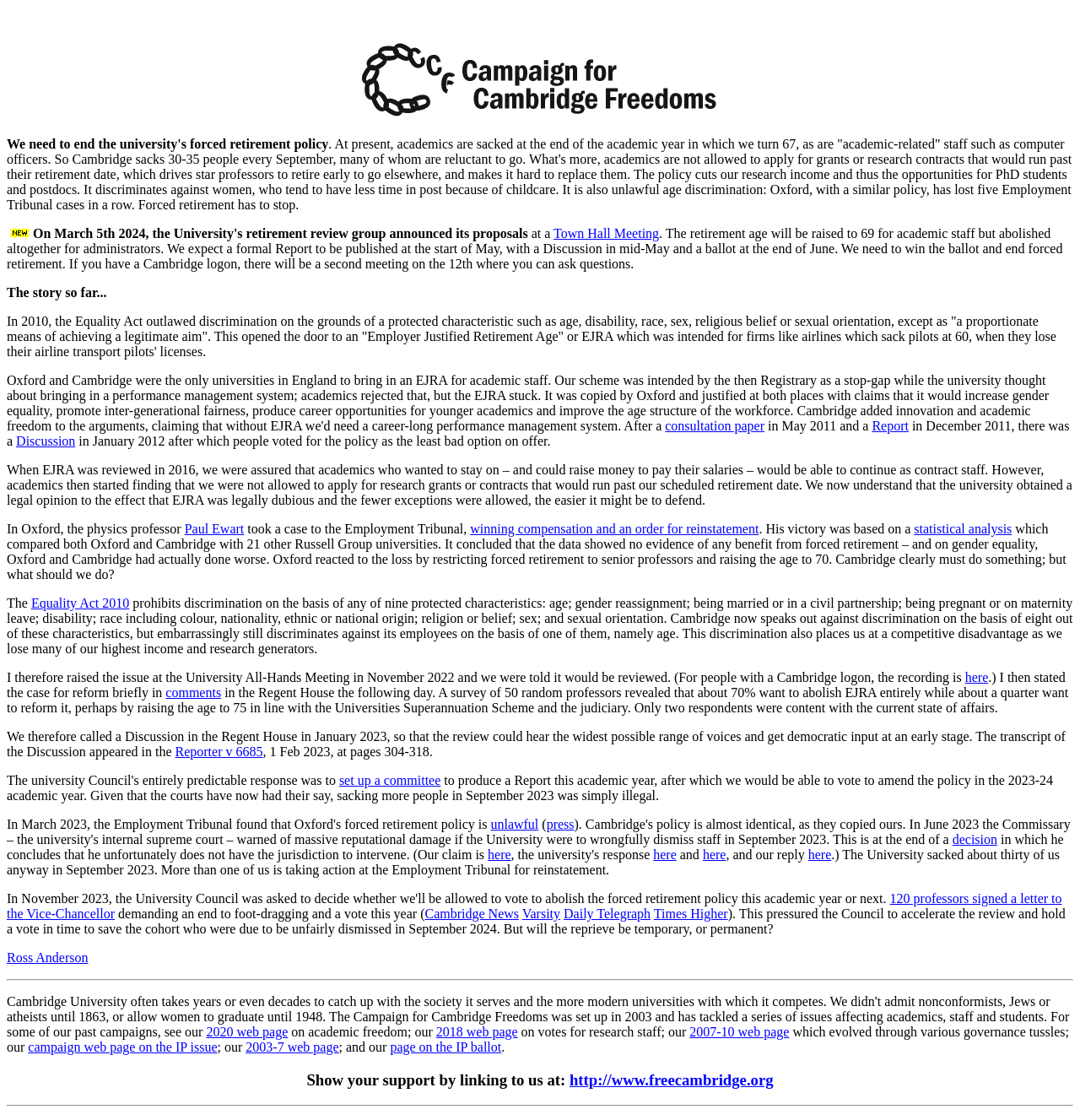What is the purpose of the campaign?
Please respond to the question thoroughly and include all relevant details.

The campaign is aimed at ending forced retirement, which is currently practiced by the university, and allowing academics to continue working beyond the age of 67, as stated throughout the webpage.